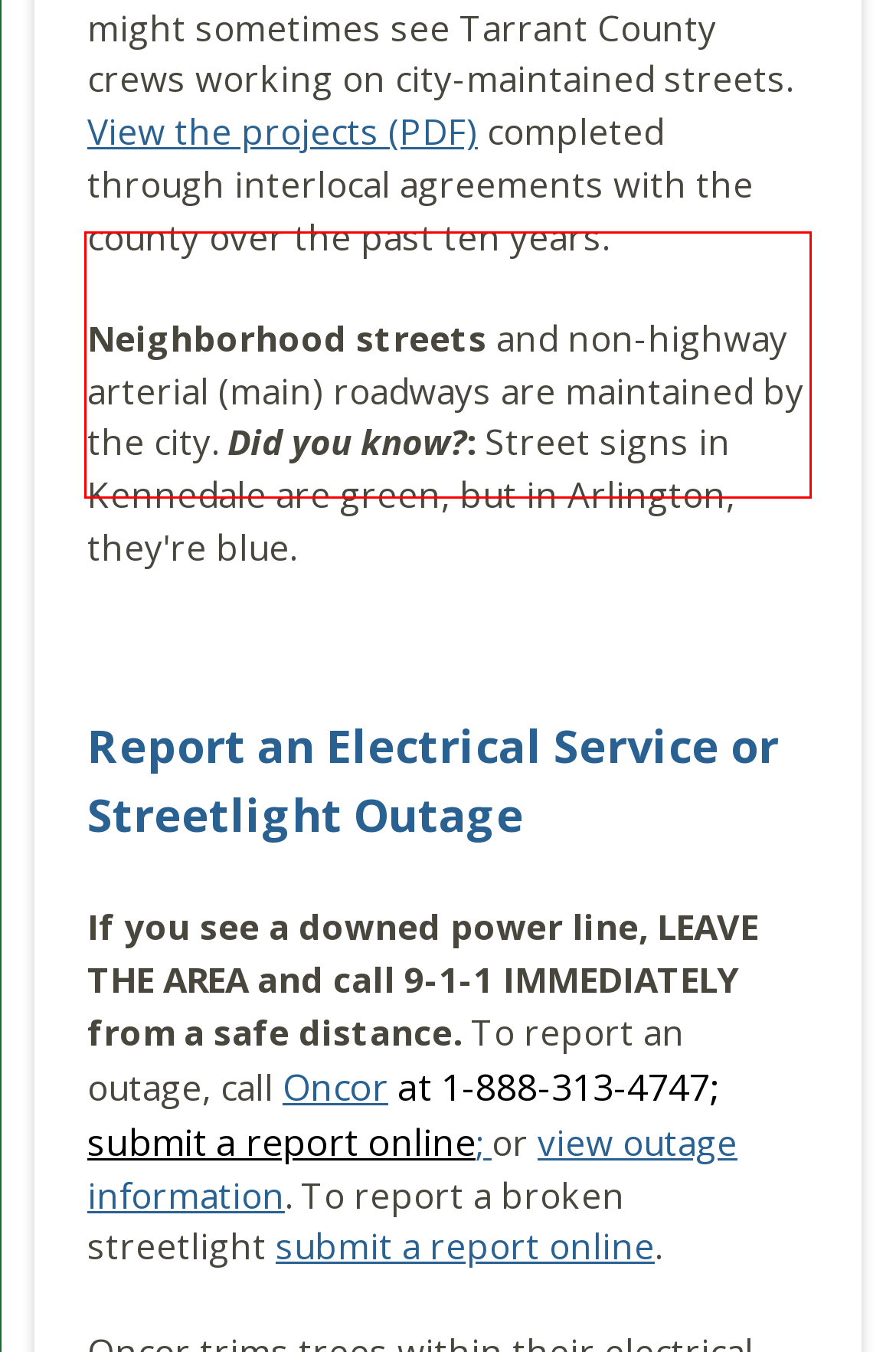Analyze the screenshot of the webpage that features a red bounding box and recognize the text content enclosed within this red bounding box.

Neighborhood streets and non-highway arterial (main) roadways are maintained by the city. Did you know?: Street signs in Kennedale are green, but in Arlington, they're blue.